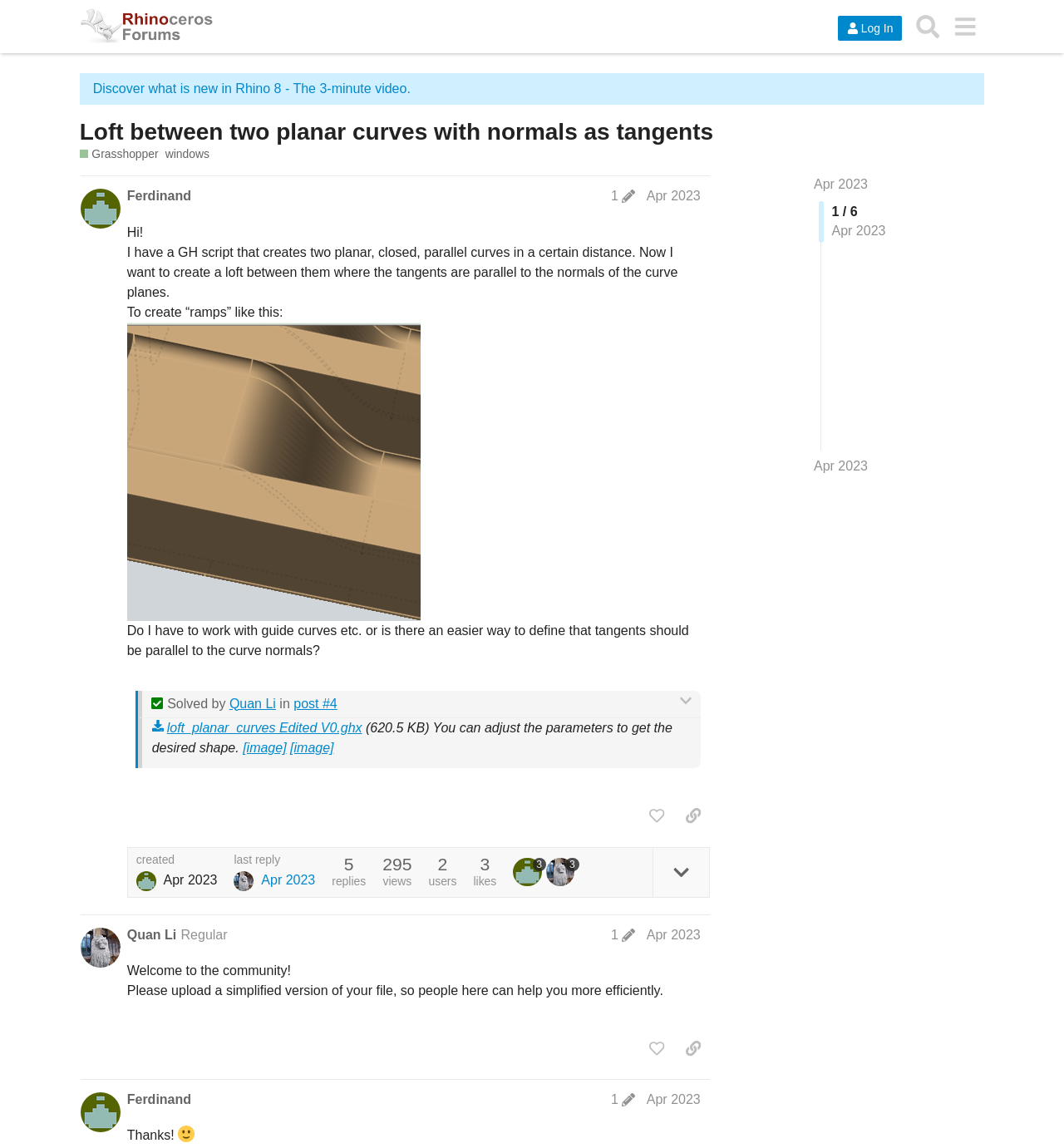Given the element description: "windows", predict the bounding box coordinates of the UI element it refers to, using four float numbers between 0 and 1, i.e., [left, top, right, bottom].

[0.155, 0.127, 0.197, 0.142]